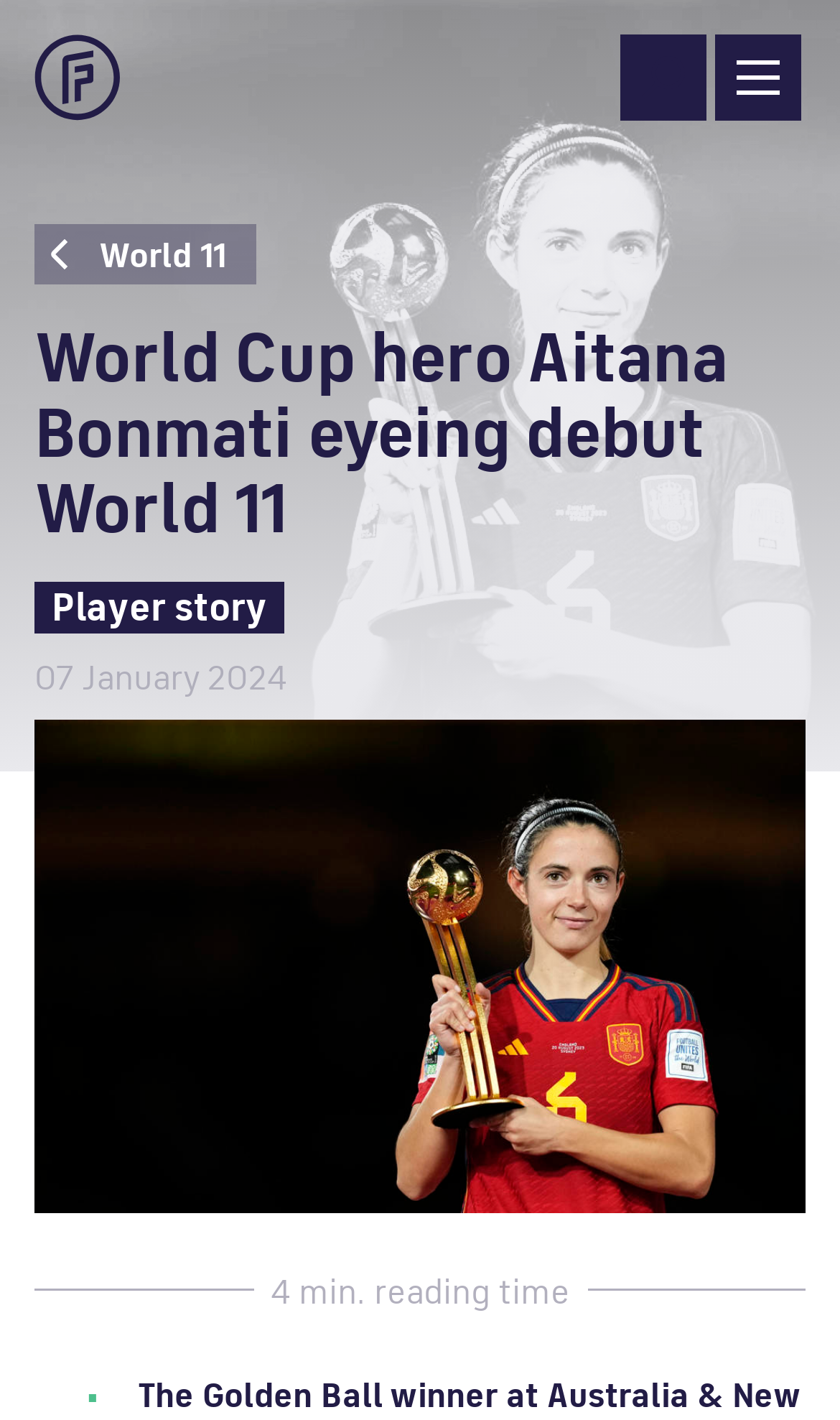Identify the bounding box coordinates of the clickable region to carry out the given instruction: "Go to the World 11 page".

[0.041, 0.158, 0.305, 0.2]